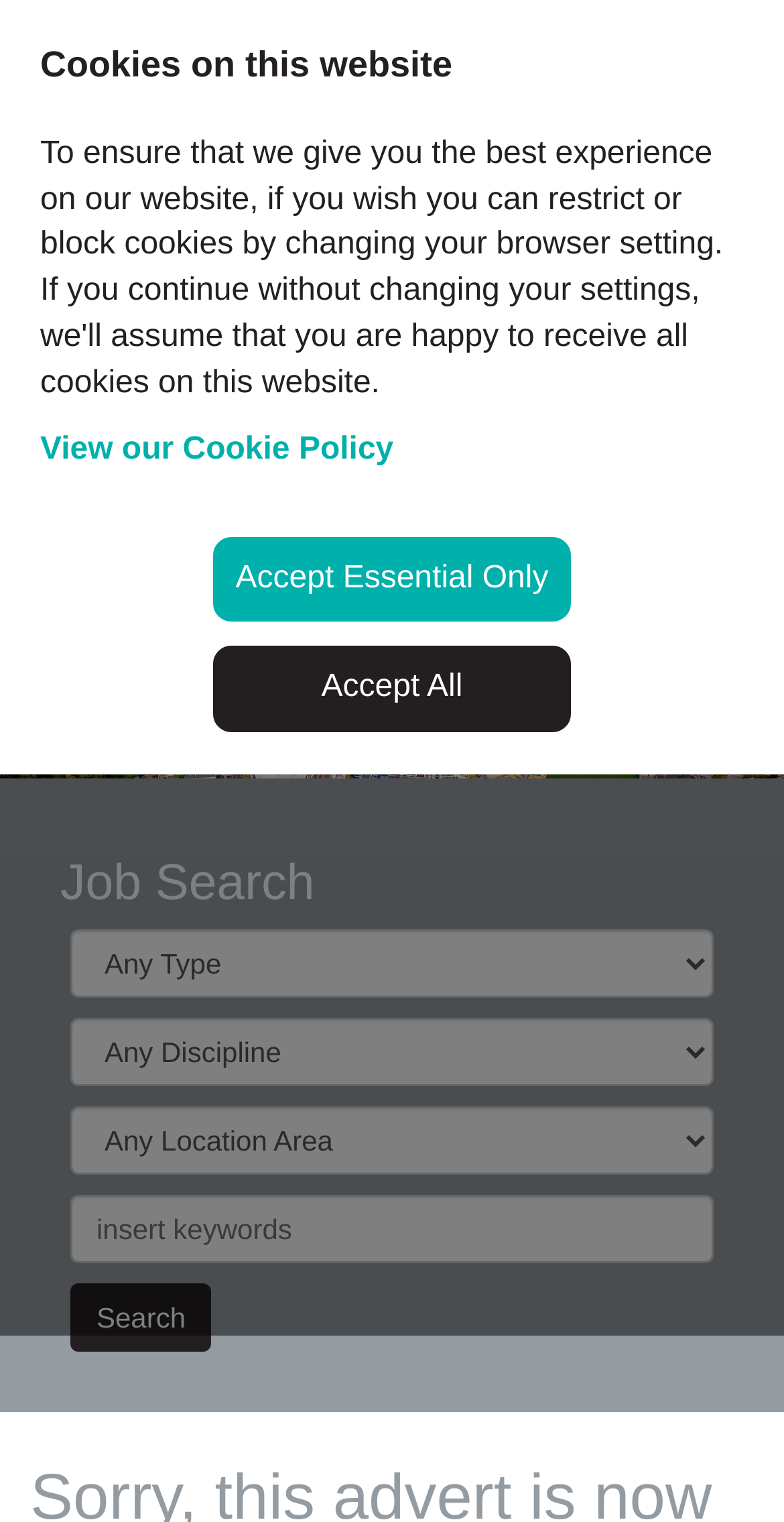Please give a concise answer to this question using a single word or phrase: 
What is the phone number to contact?

0117 369 9000